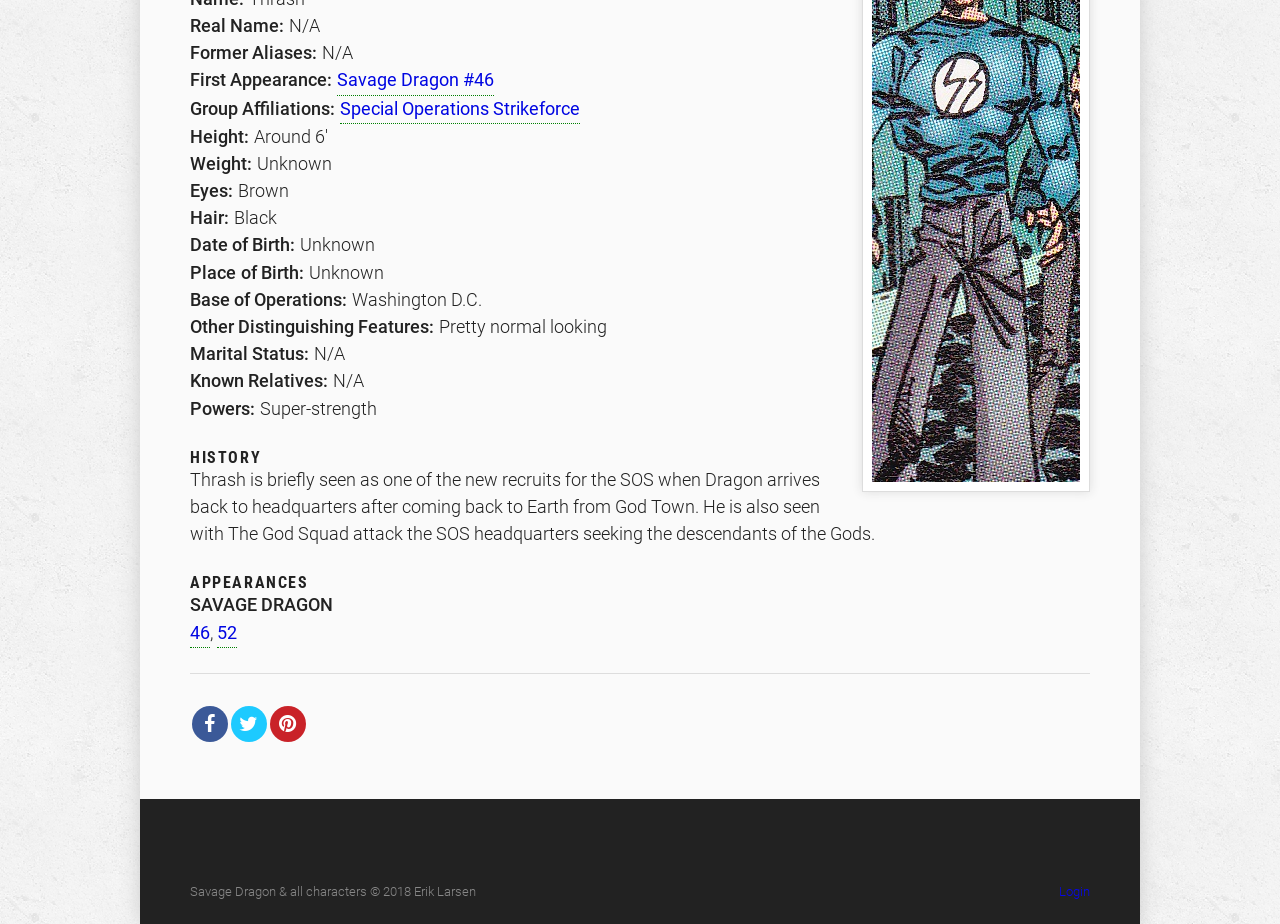Determine the bounding box coordinates of the UI element described by: "Savage Dragon #46".

[0.263, 0.073, 0.386, 0.103]